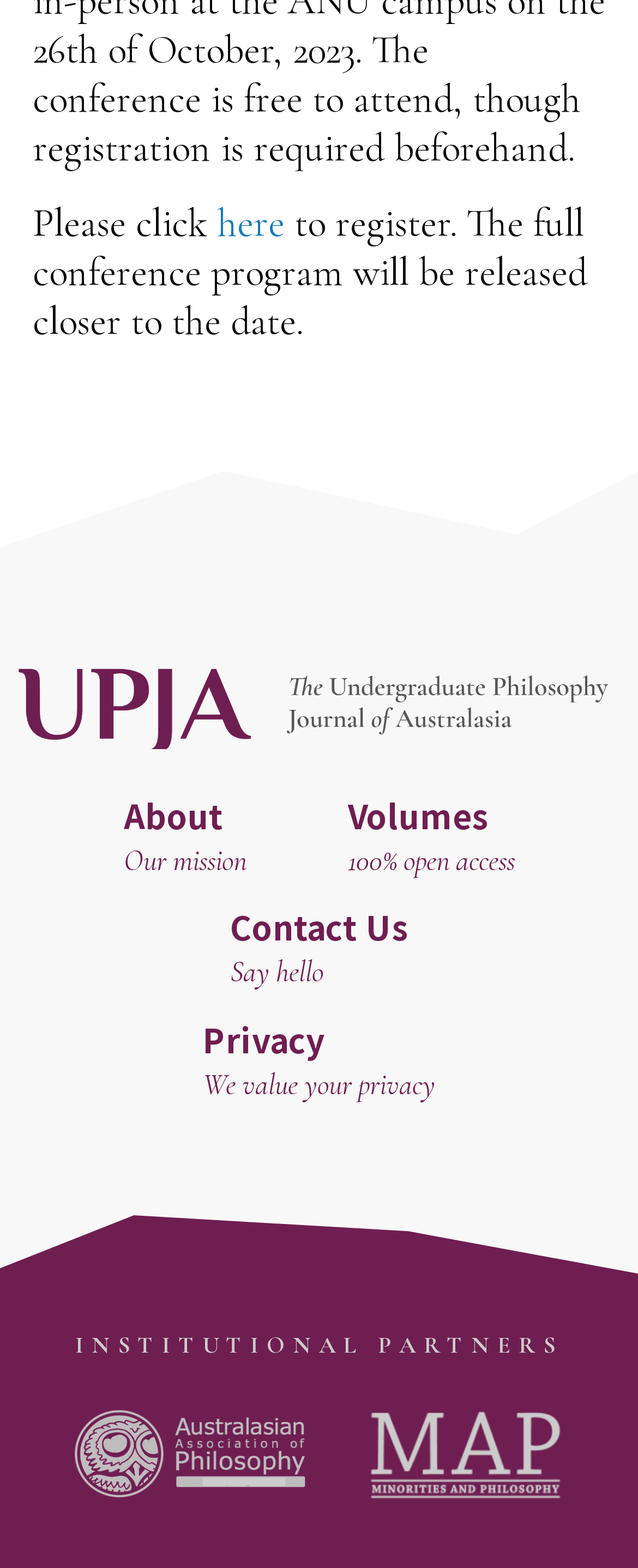Where is the 'Contact Us' link located?
Based on the screenshot, provide your answer in one word or phrase.

Middle of the page